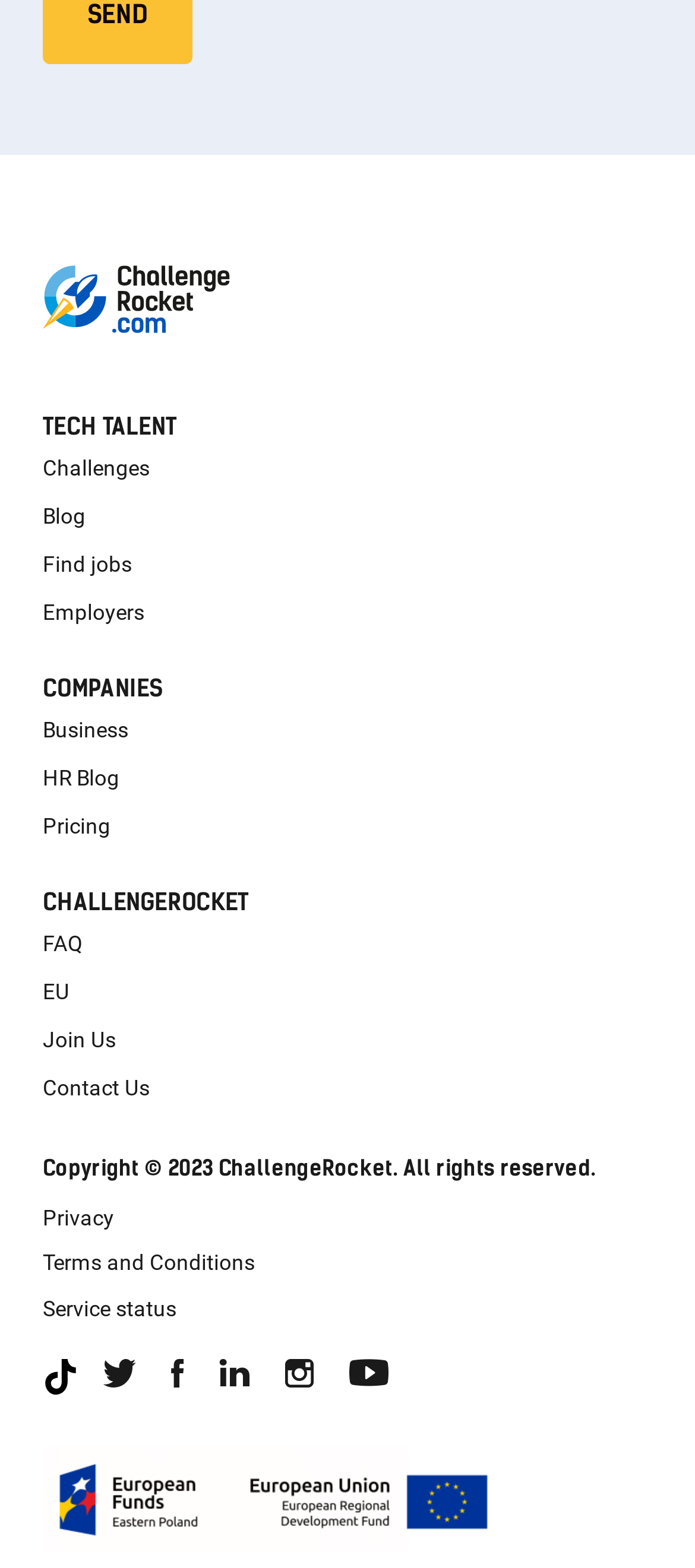Identify the bounding box coordinates of the clickable region to carry out the given instruction: "Find jobs".

[0.062, 0.351, 0.887, 0.369]